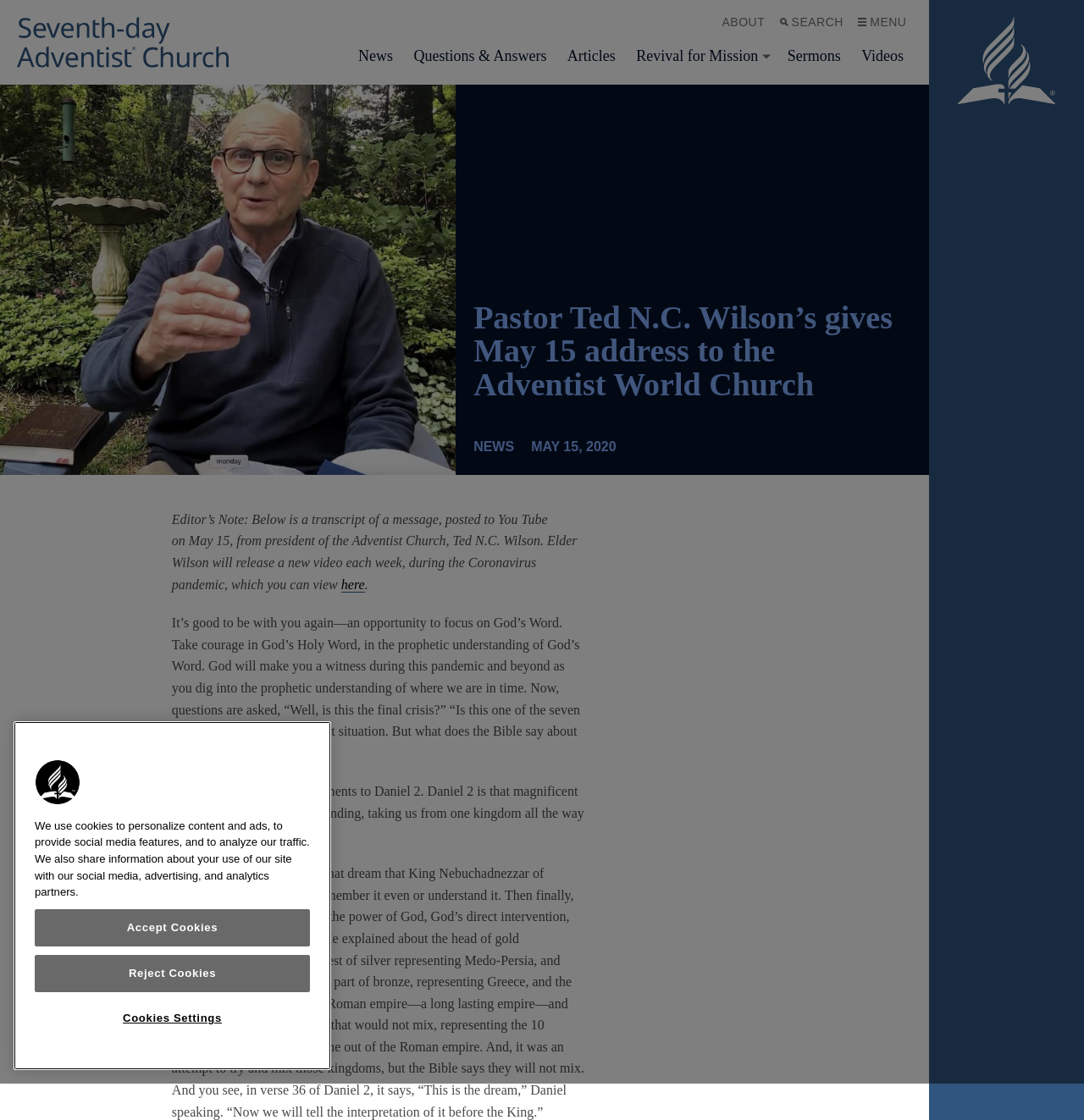Find the bounding box coordinates of the area that needs to be clicked in order to achieve the following instruction: "Search for something". The coordinates should be specified as four float numbers between 0 and 1, i.e., [left, top, right, bottom].

[0.711, 0.006, 0.783, 0.034]